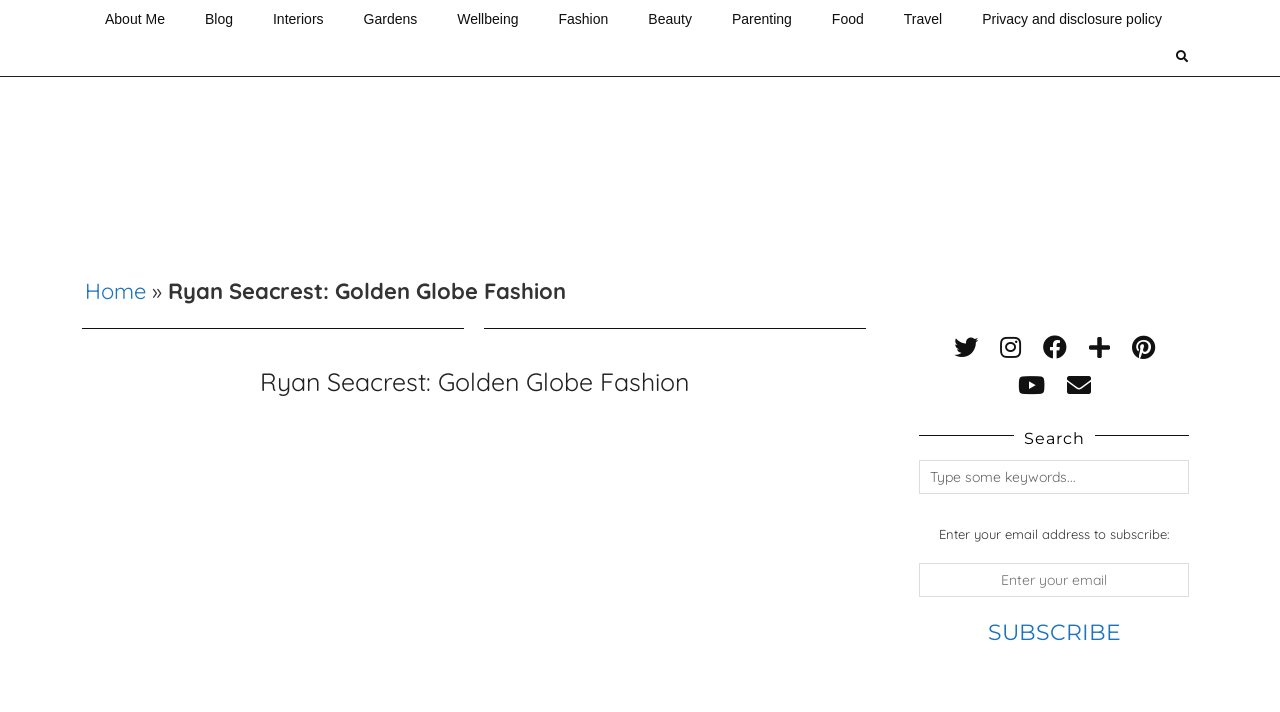Please determine the bounding box coordinates of the clickable area required to carry out the following instruction: "Subscribe to the newsletter". The coordinates must be four float numbers between 0 and 1, represented as [left, top, right, bottom].

[0.76, 0.852, 0.887, 0.924]